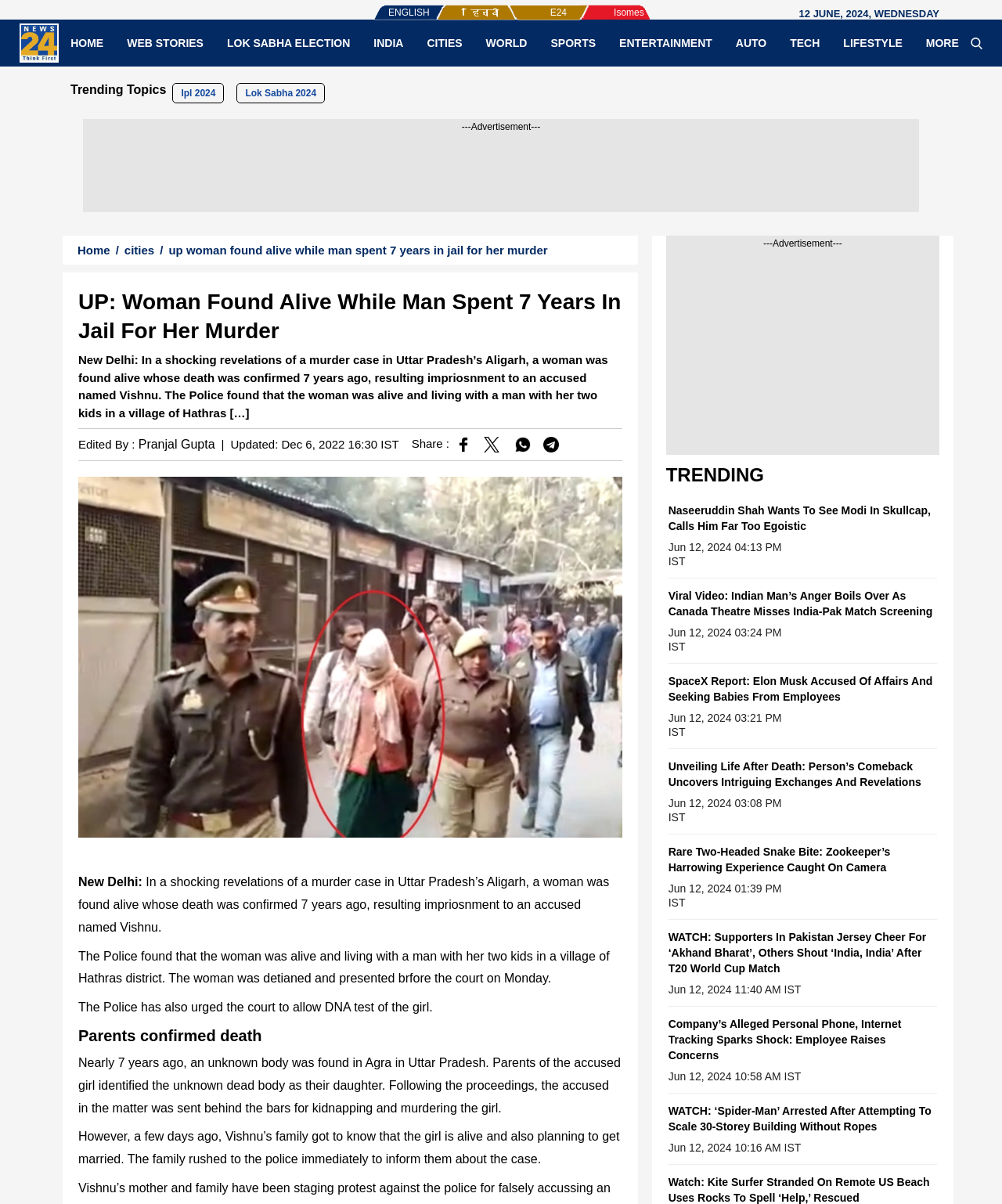Where was the unknown body found? Based on the screenshot, please respond with a single word or phrase.

Agra